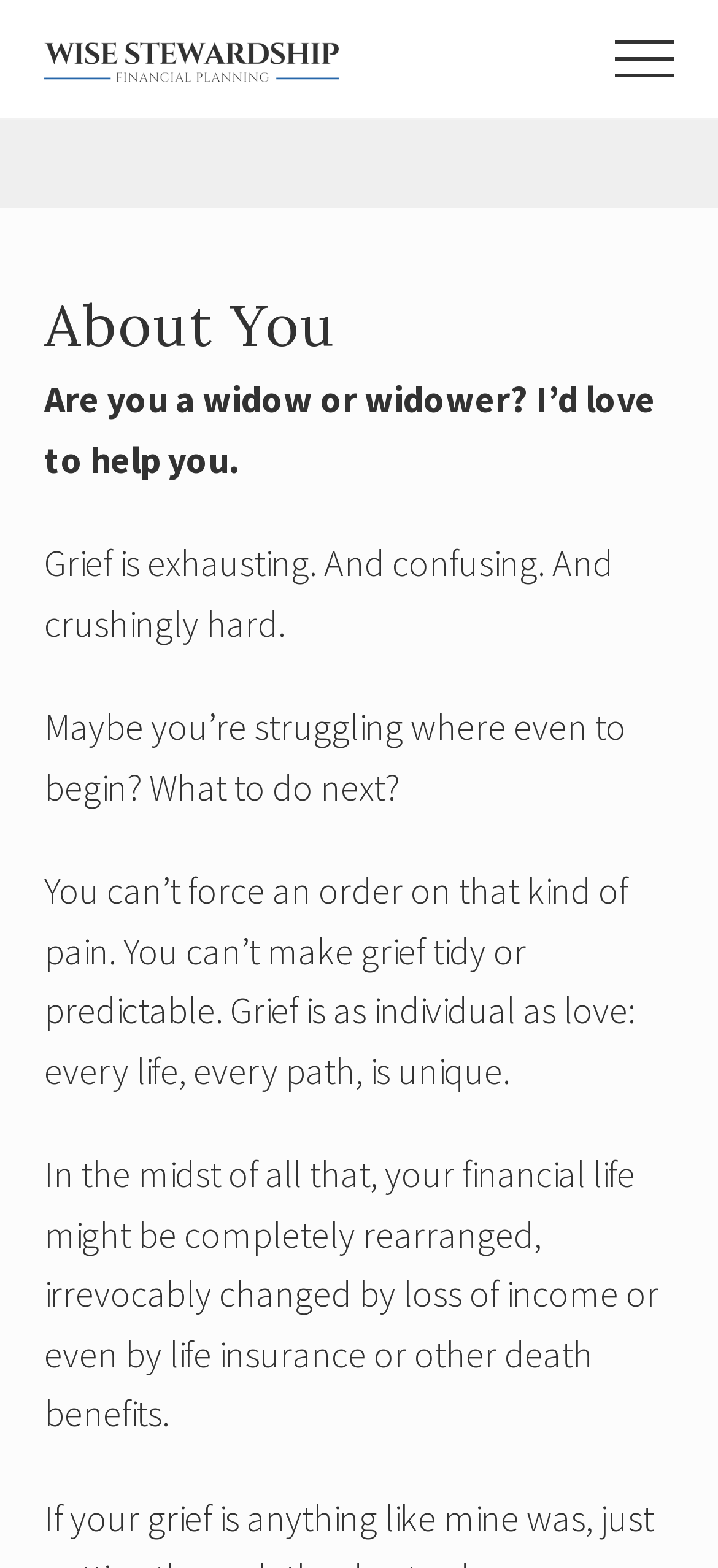Provide your answer in one word or a succinct phrase for the question: 
What has changed for the target audience?

Financial life